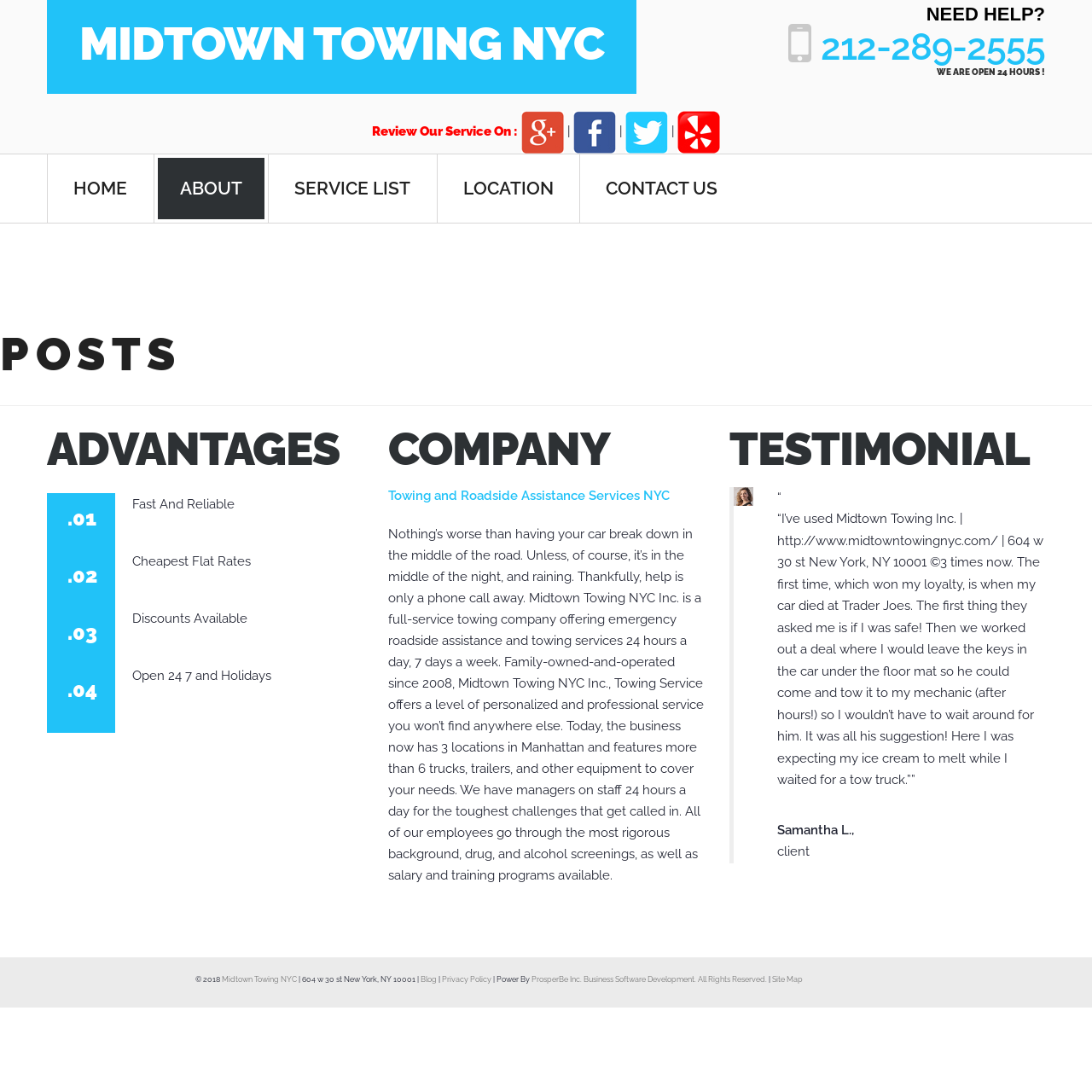Highlight the bounding box coordinates of the region I should click on to meet the following instruction: "Read the testimonial".

[0.711, 0.468, 0.955, 0.721]